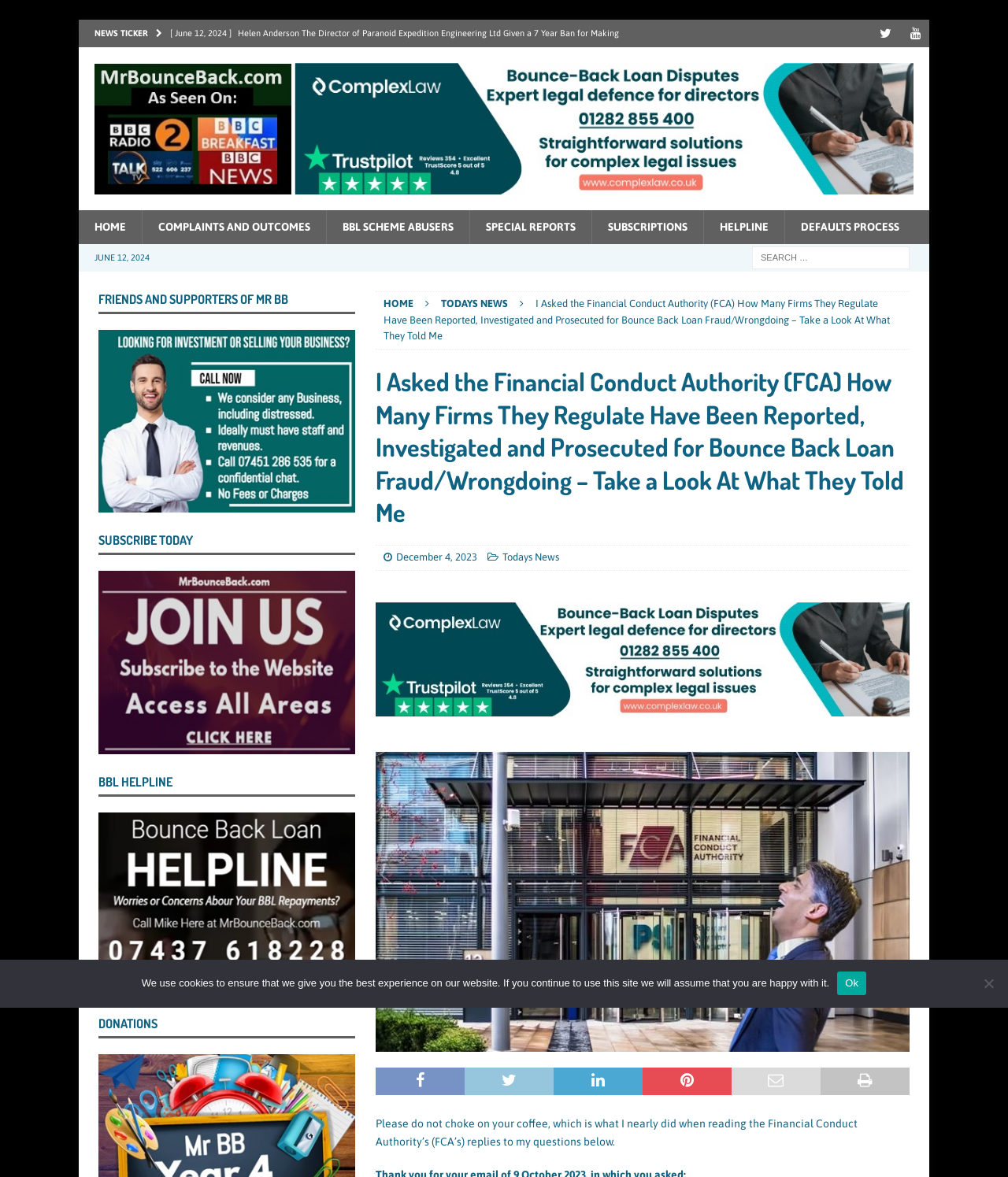Using the description "Youtube", locate and provide the bounding box of the UI element.

[0.895, 0.017, 0.922, 0.04]